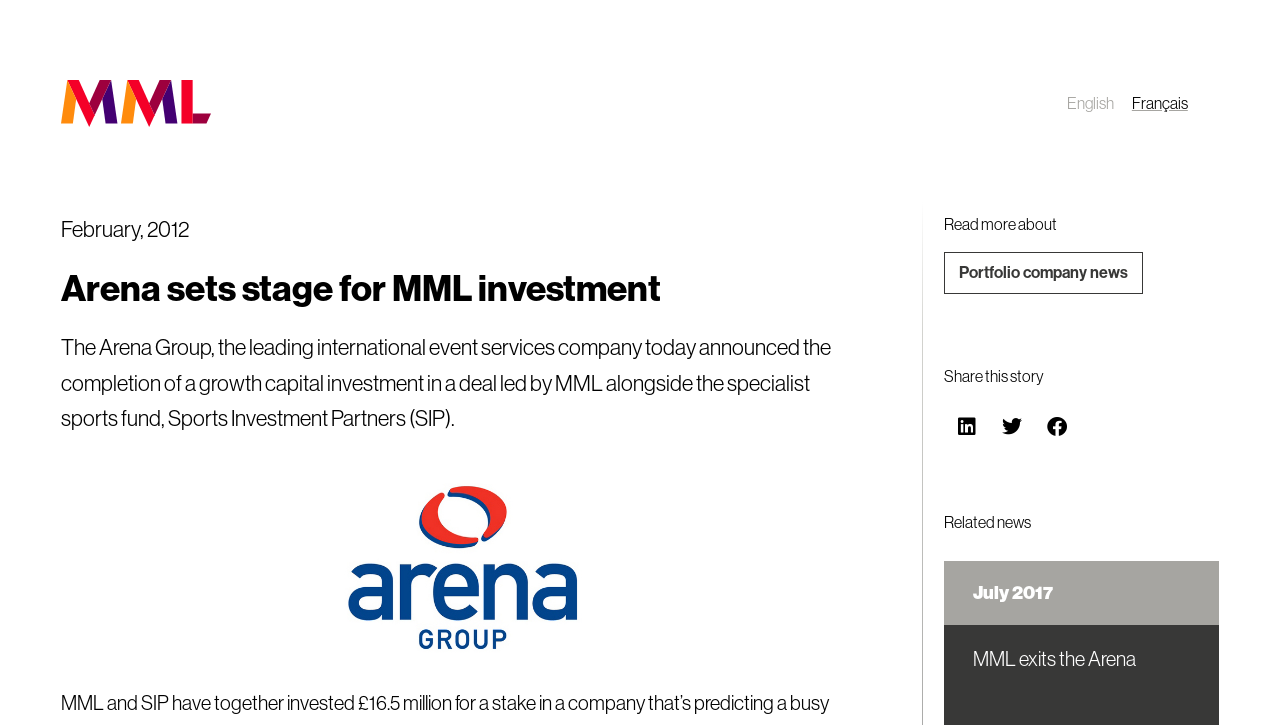What is the language of the webpage?
Using the image as a reference, give a one-word or short phrase answer.

English